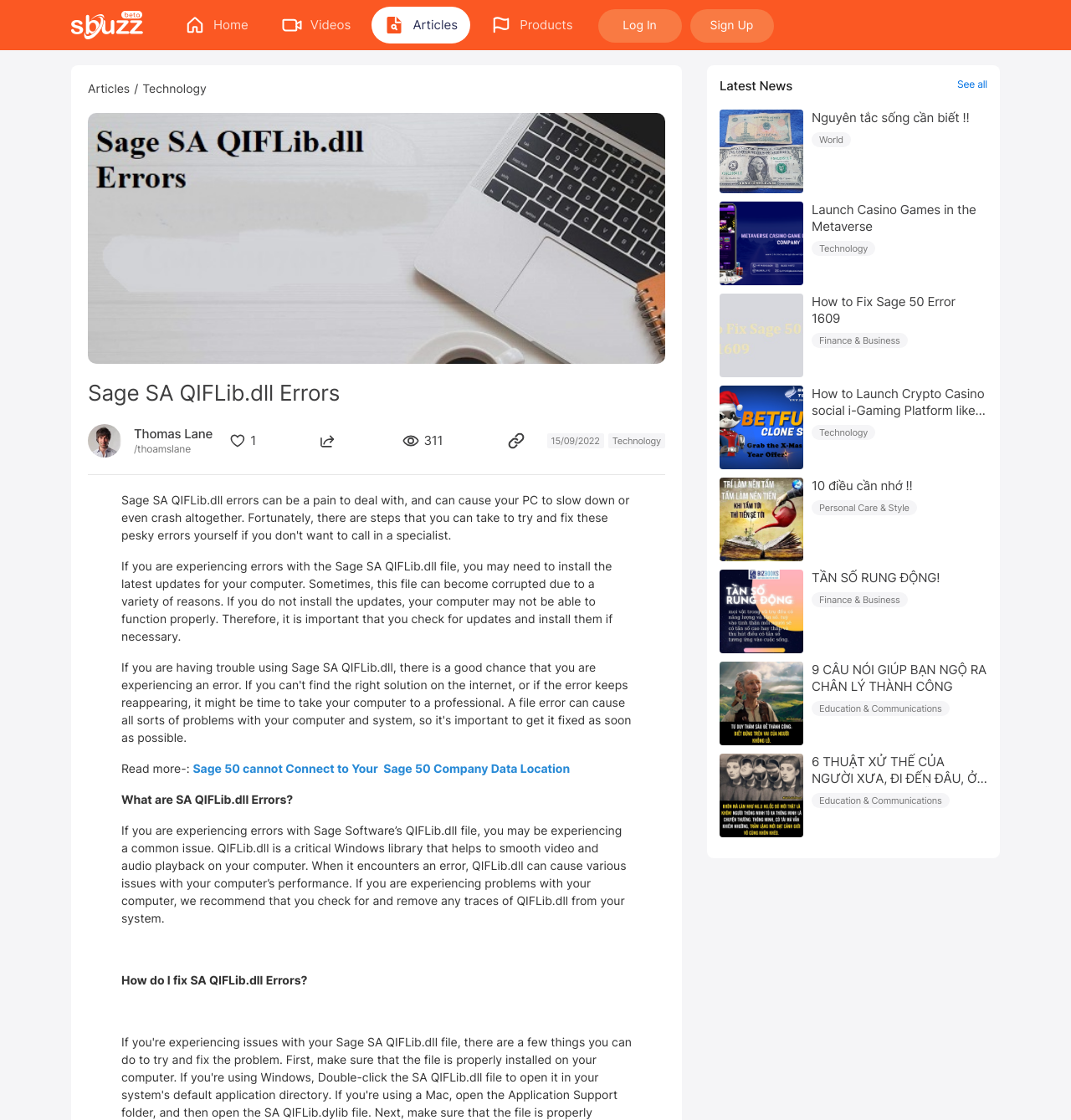How can Sage SA QIFLib.dll Errors be fixed?
Answer the question with a single word or phrase, referring to the image.

Check for updates and install them